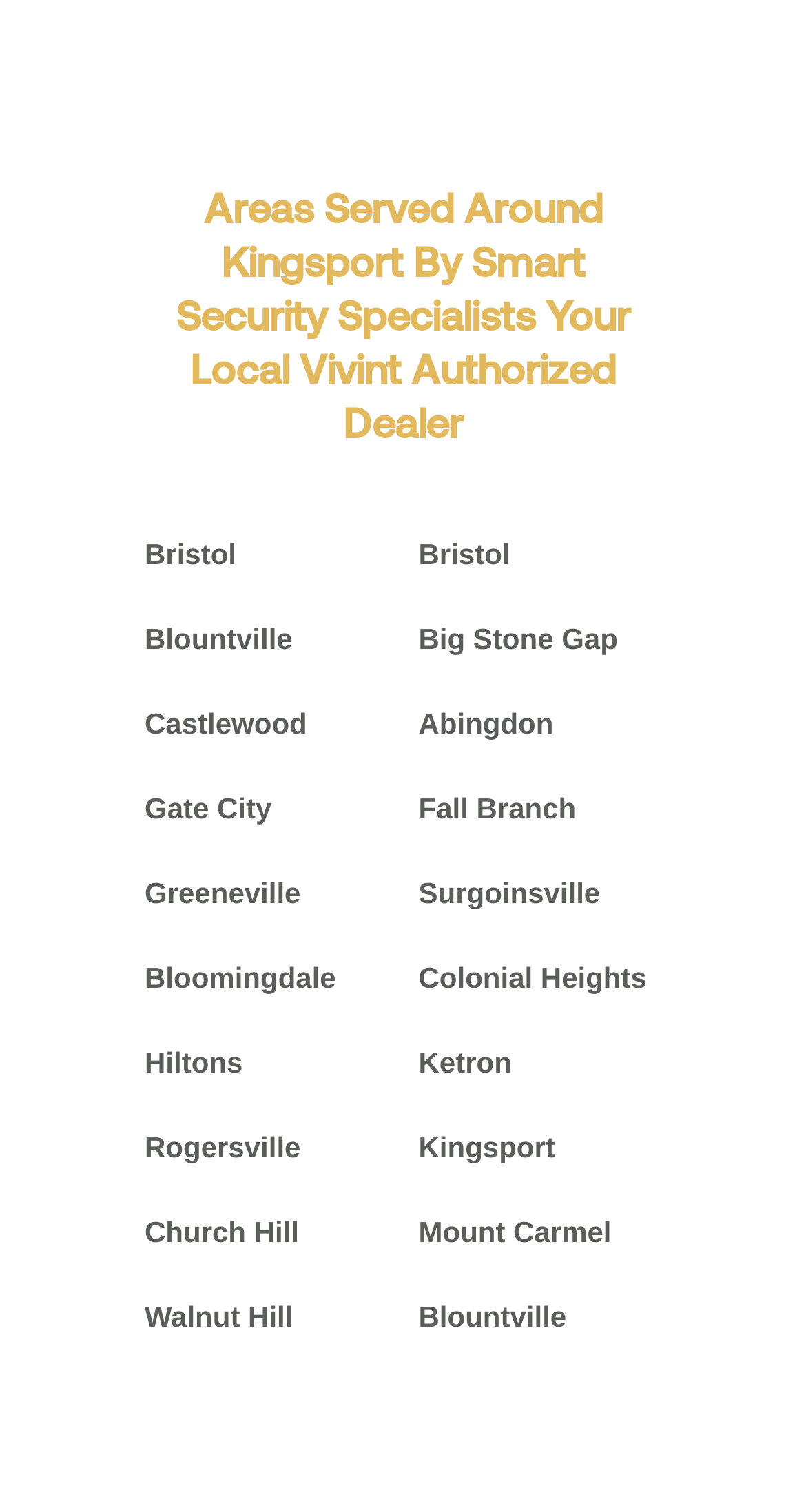Answer the following inquiry with a single word or phrase:
How many areas are listed in the second column?

9